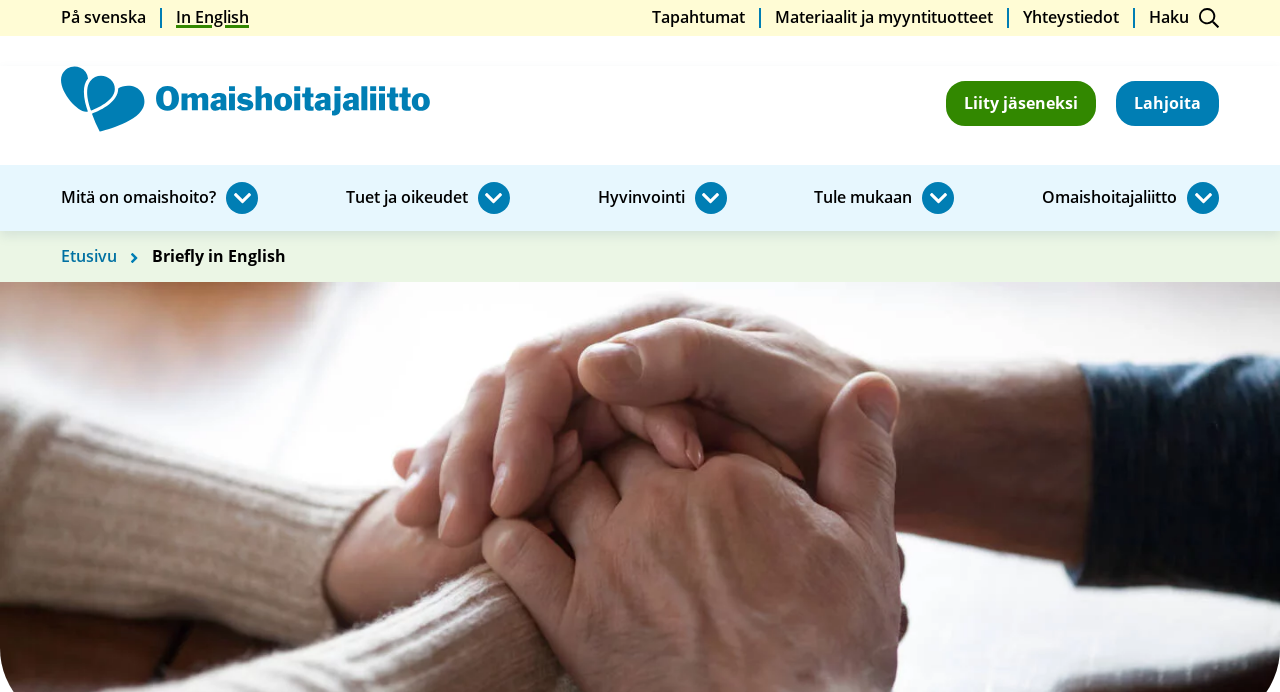Specify the bounding box coordinates of the area to click in order to execute this command: 'Search'. The coordinates should consist of four float numbers ranging from 0 to 1, and should be formatted as [left, top, right, bottom].

[0.898, 0.012, 0.952, 0.04]